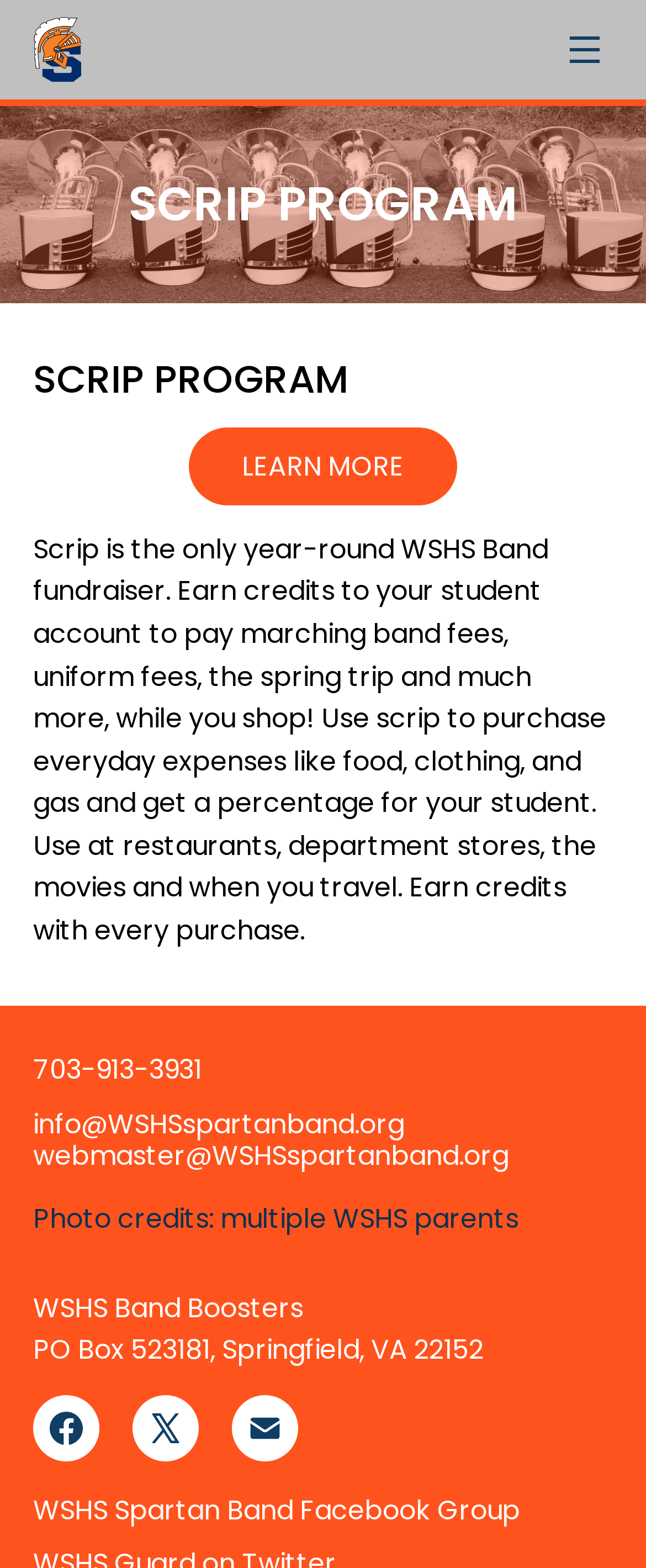Give a concise answer using one word or a phrase to the following question:
What is the name of the program?

SCRIP PROGRAM